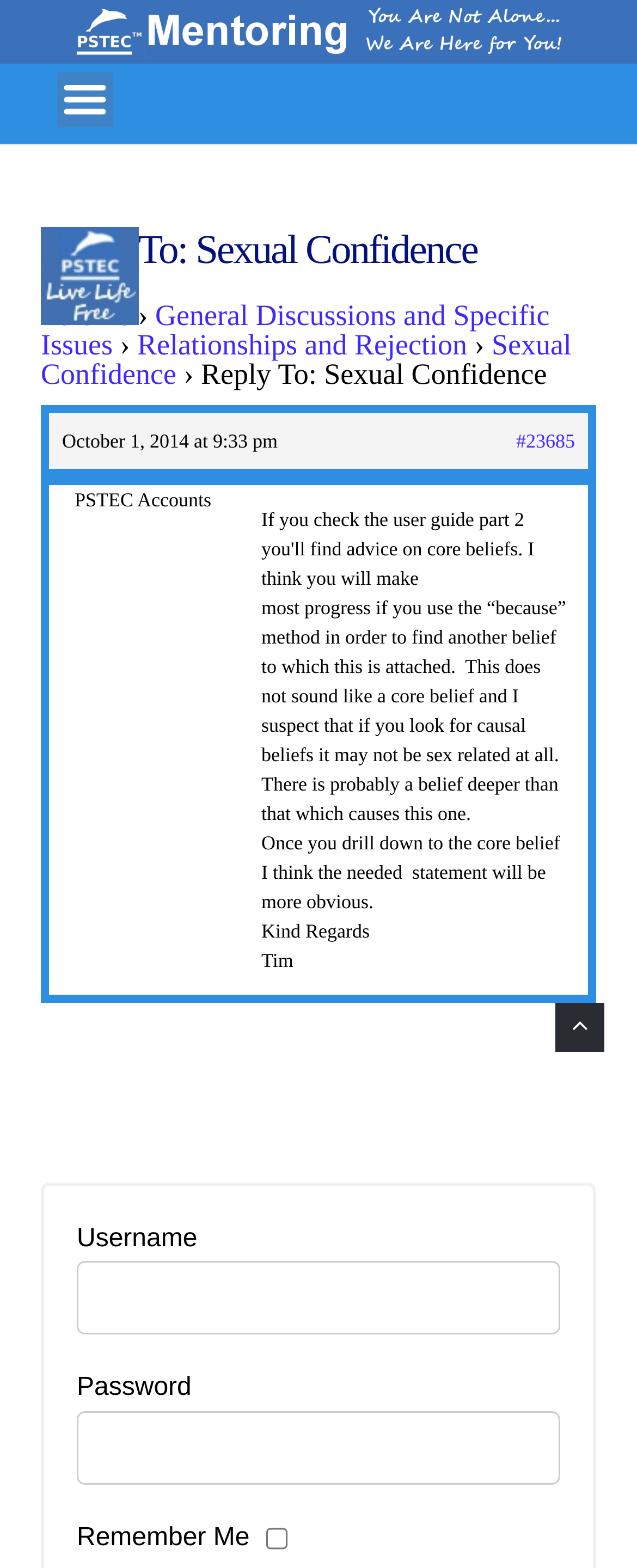Please determine the bounding box coordinates of the element's region to click for the following instruction: "Check the 'Remember Me' checkbox".

[0.417, 0.967, 0.451, 0.995]